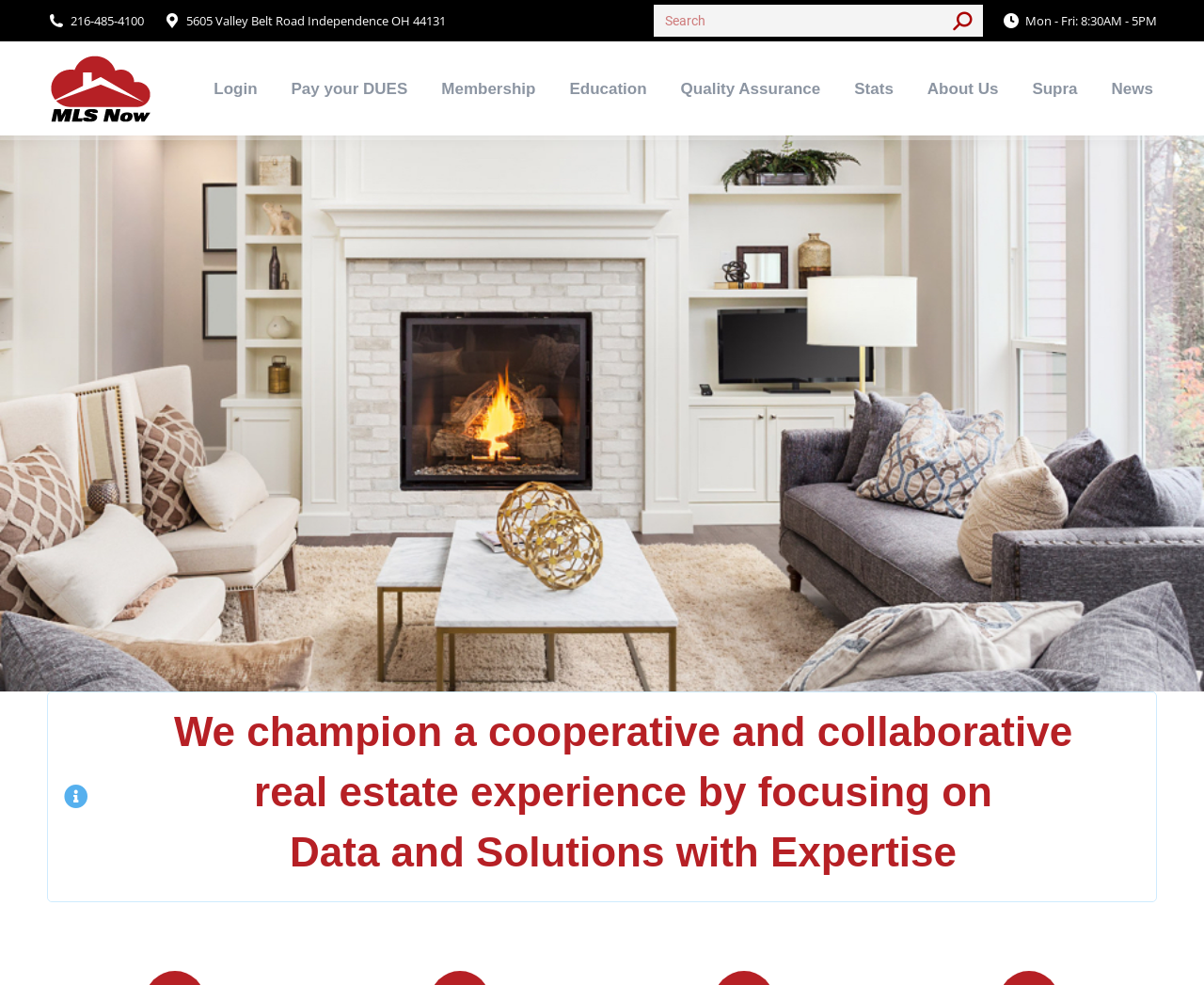What is the phone number?
Provide a one-word or short-phrase answer based on the image.

216-485-4100